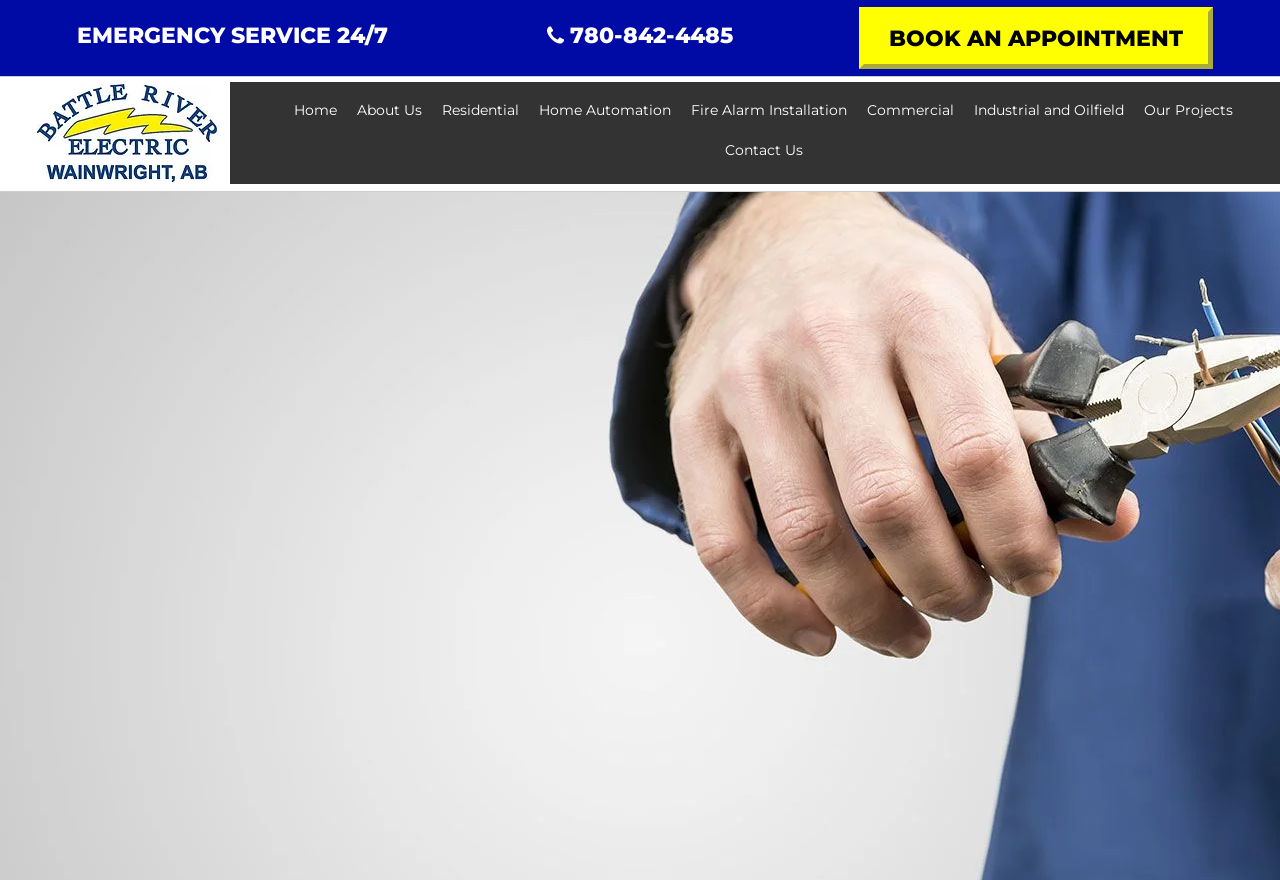Given the description "Residential", determine the bounding box of the corresponding UI element.

[0.345, 0.107, 0.405, 0.152]